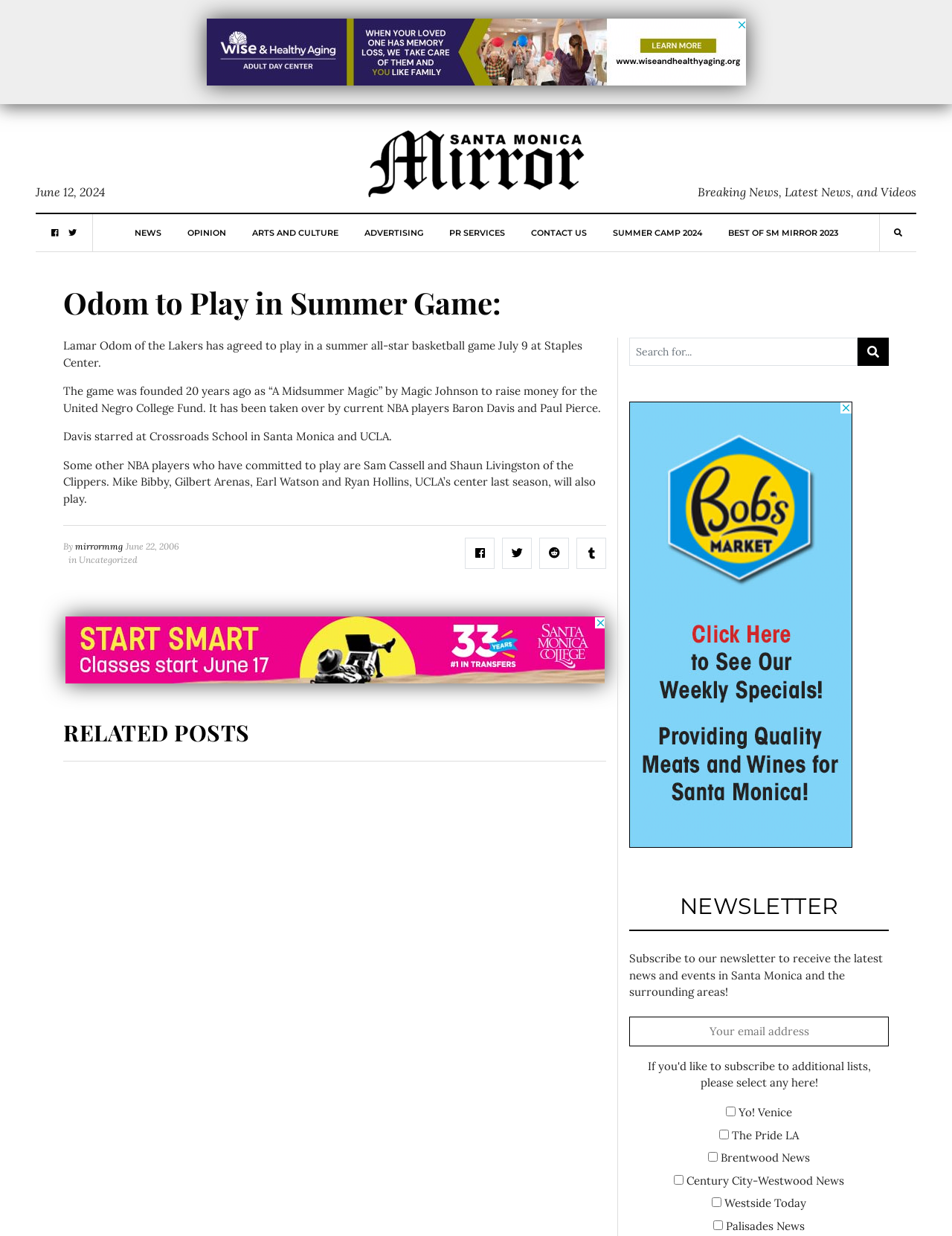Please look at the image and answer the question with a detailed explanation: What is the purpose of the summer game founded by Magic Johnson?

According to the article, the summer game was founded by Magic Johnson as 'A Midsummer Magic' to raise money for the United Negro College Fund, so the answer is to raise money for the United Negro College Fund.